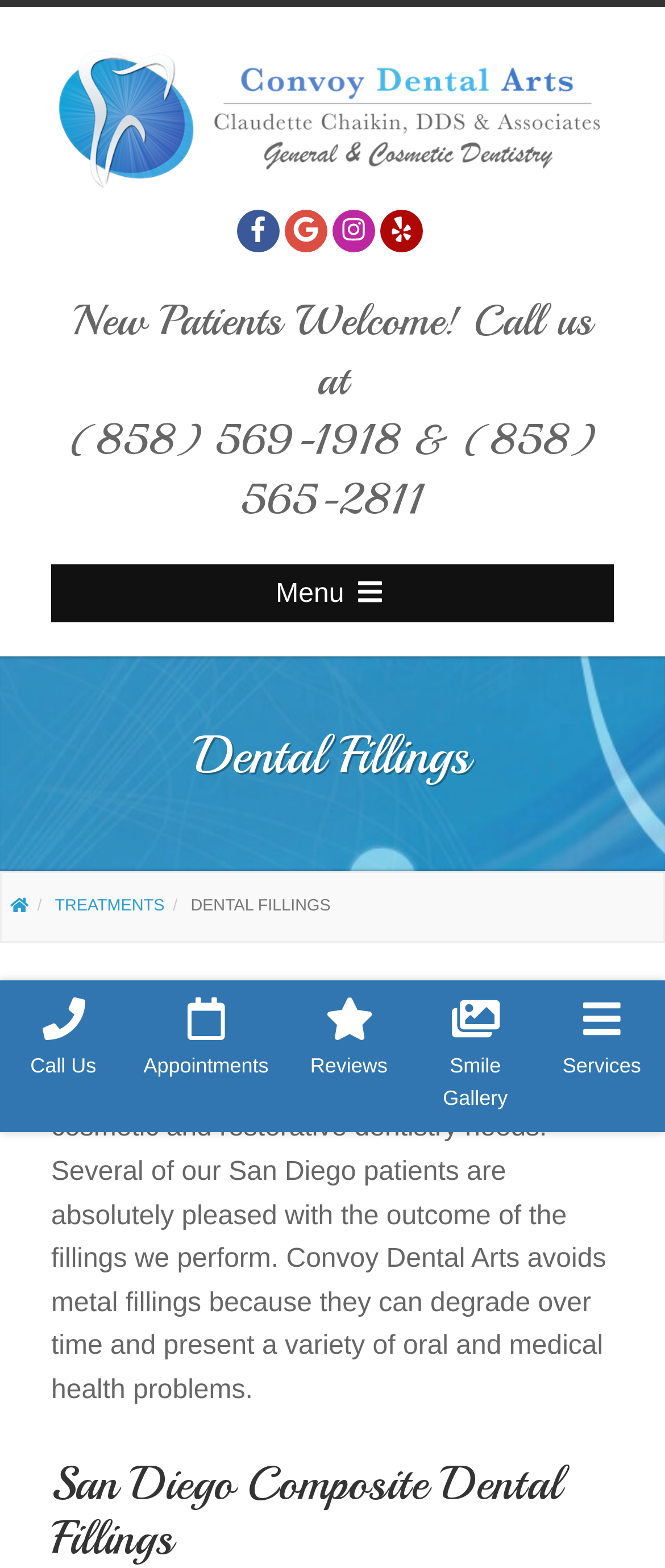Please determine the bounding box coordinates for the UI element described as: "Finance".

None